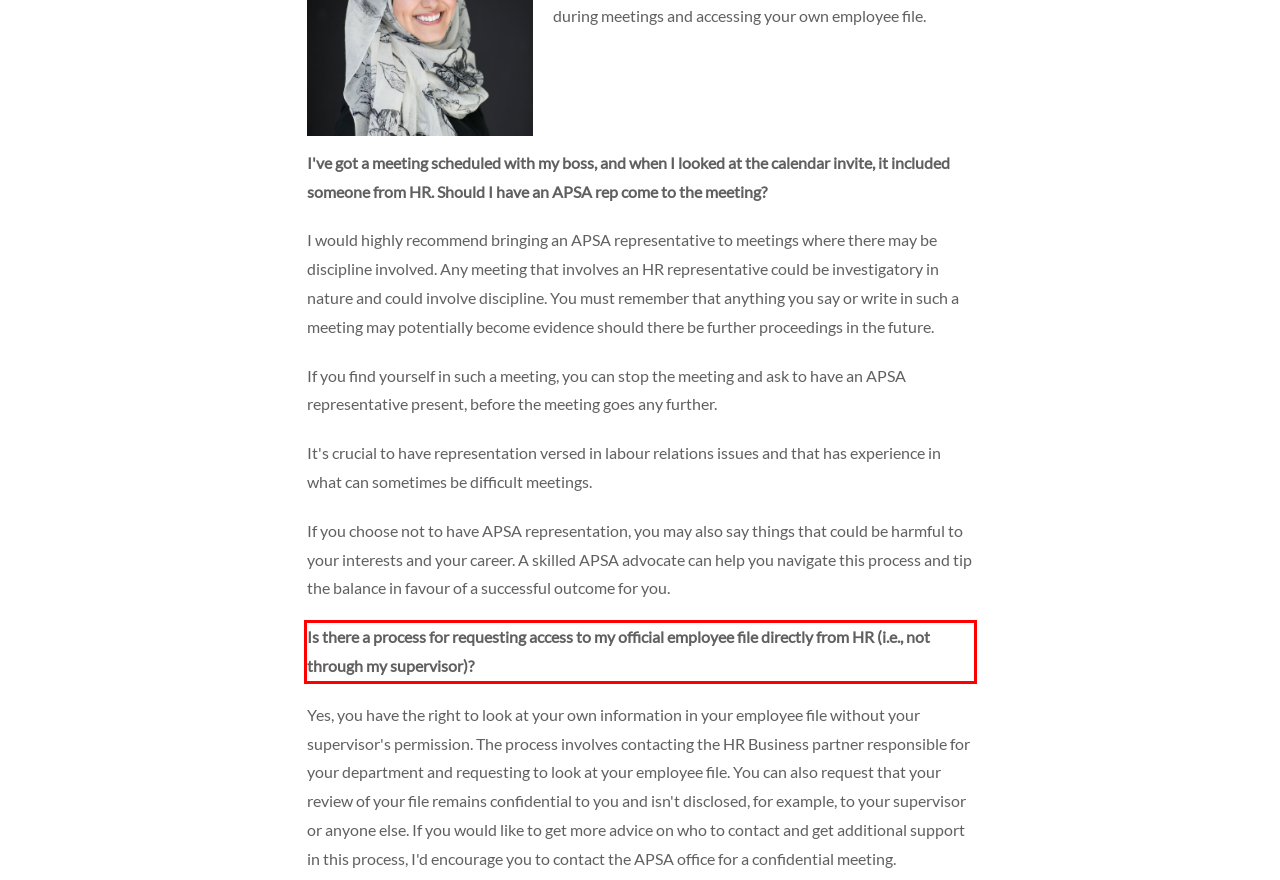Look at the screenshot of the webpage, locate the red rectangle bounding box, and generate the text content that it contains.

Is there a process for requesting access to my official employee file directly from HR (i.e., not through my supervisor)?